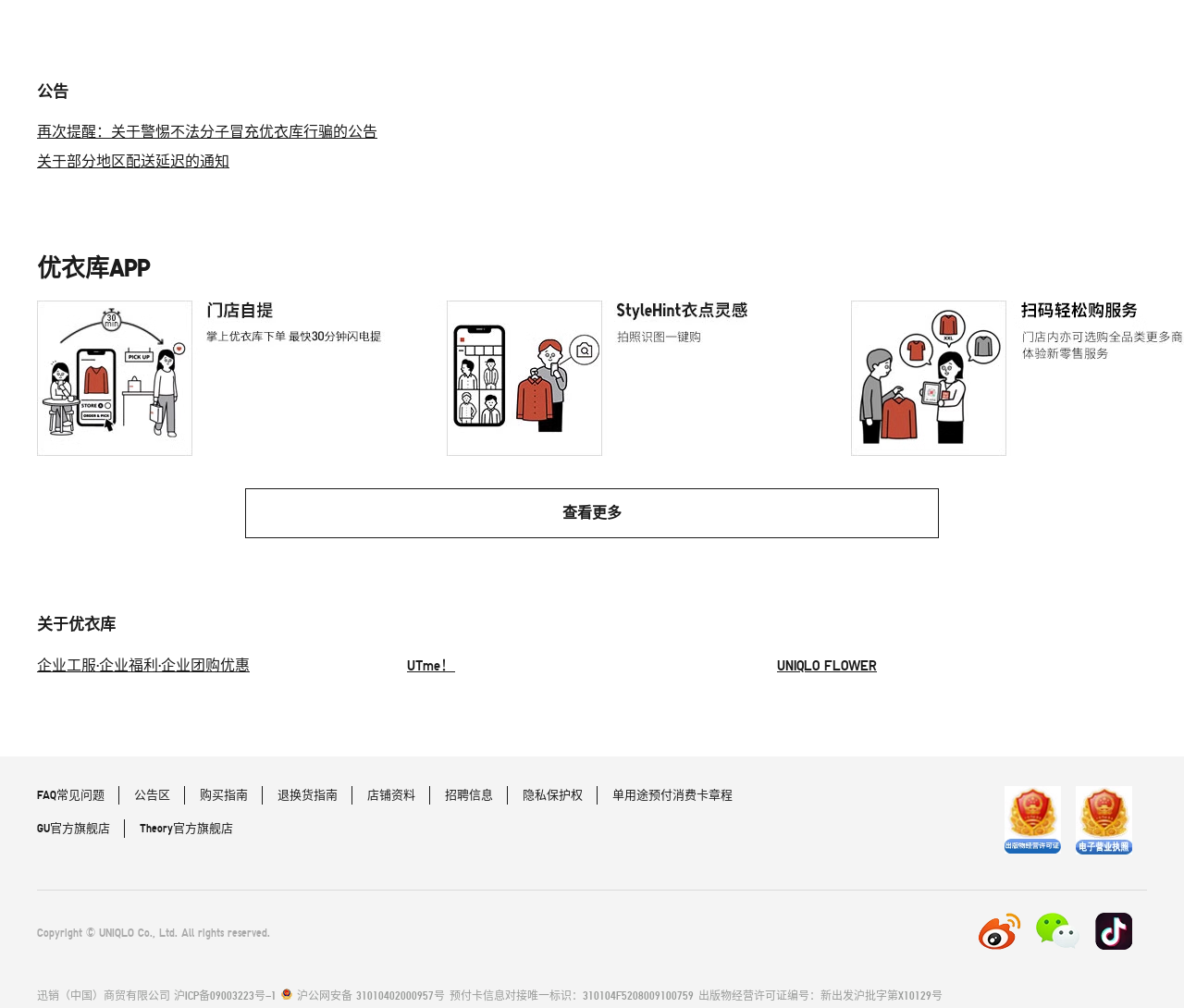Please mark the bounding box coordinates of the area that should be clicked to carry out the instruction: "Click the 'Previous slide' button".

[0.011, 0.521, 0.029, 0.575]